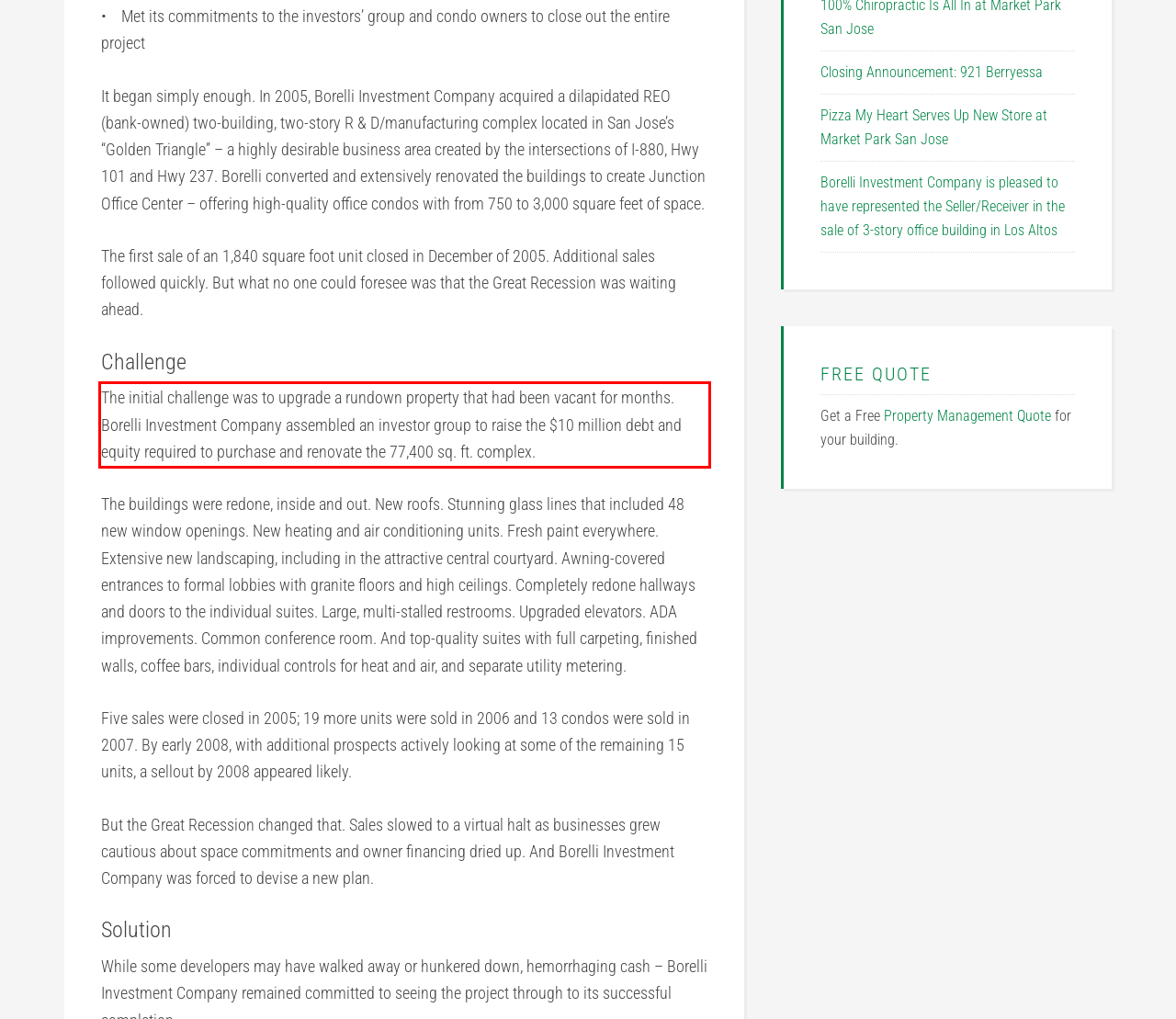Using the provided screenshot of a webpage, recognize the text inside the red rectangle bounding box by performing OCR.

The initial challenge was to upgrade a rundown property that had been vacant for months. Borelli Investment Company assembled an investor group to raise the $10 million debt and equity required to purchase and renovate the 77,400 sq. ft. complex.